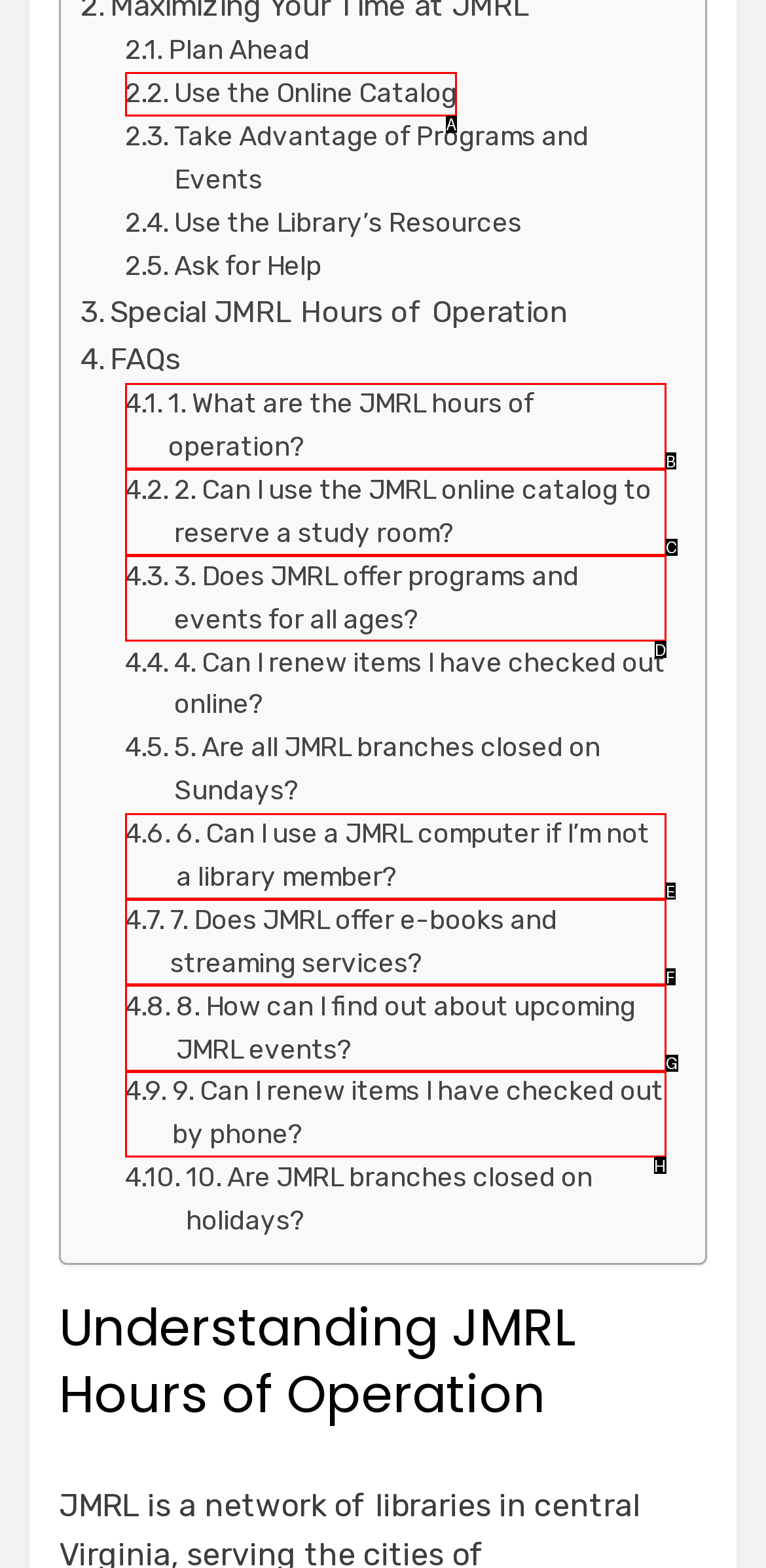Tell me which element should be clicked to achieve the following objective: Use the online catalog
Reply with the letter of the correct option from the displayed choices.

A